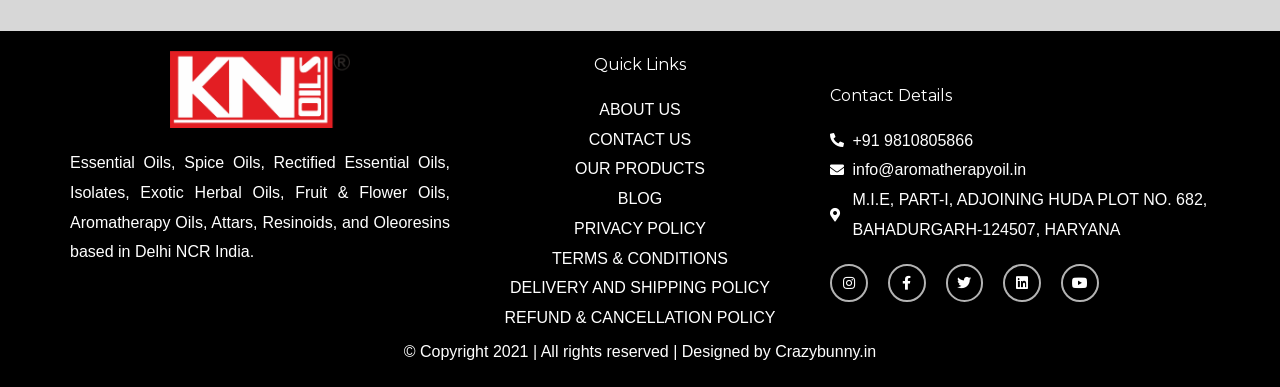Identify the bounding box coordinates of the region I need to click to complete this instruction: "Check the Copyright information".

[0.315, 0.886, 0.685, 0.93]